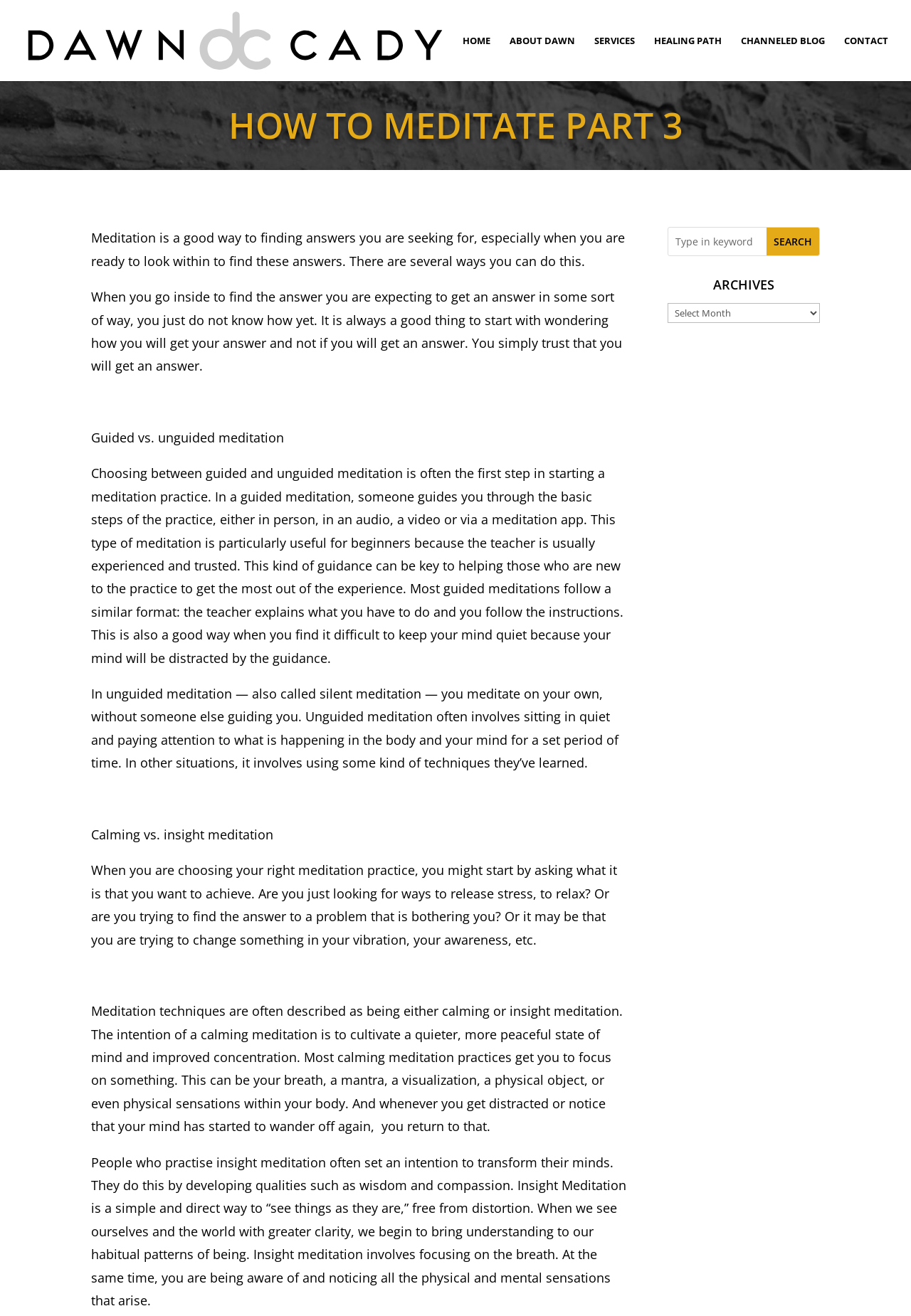Determine the bounding box coordinates for the area that should be clicked to carry out the following instruction: "Contact Dawn Cady".

[0.927, 0.027, 0.975, 0.062]